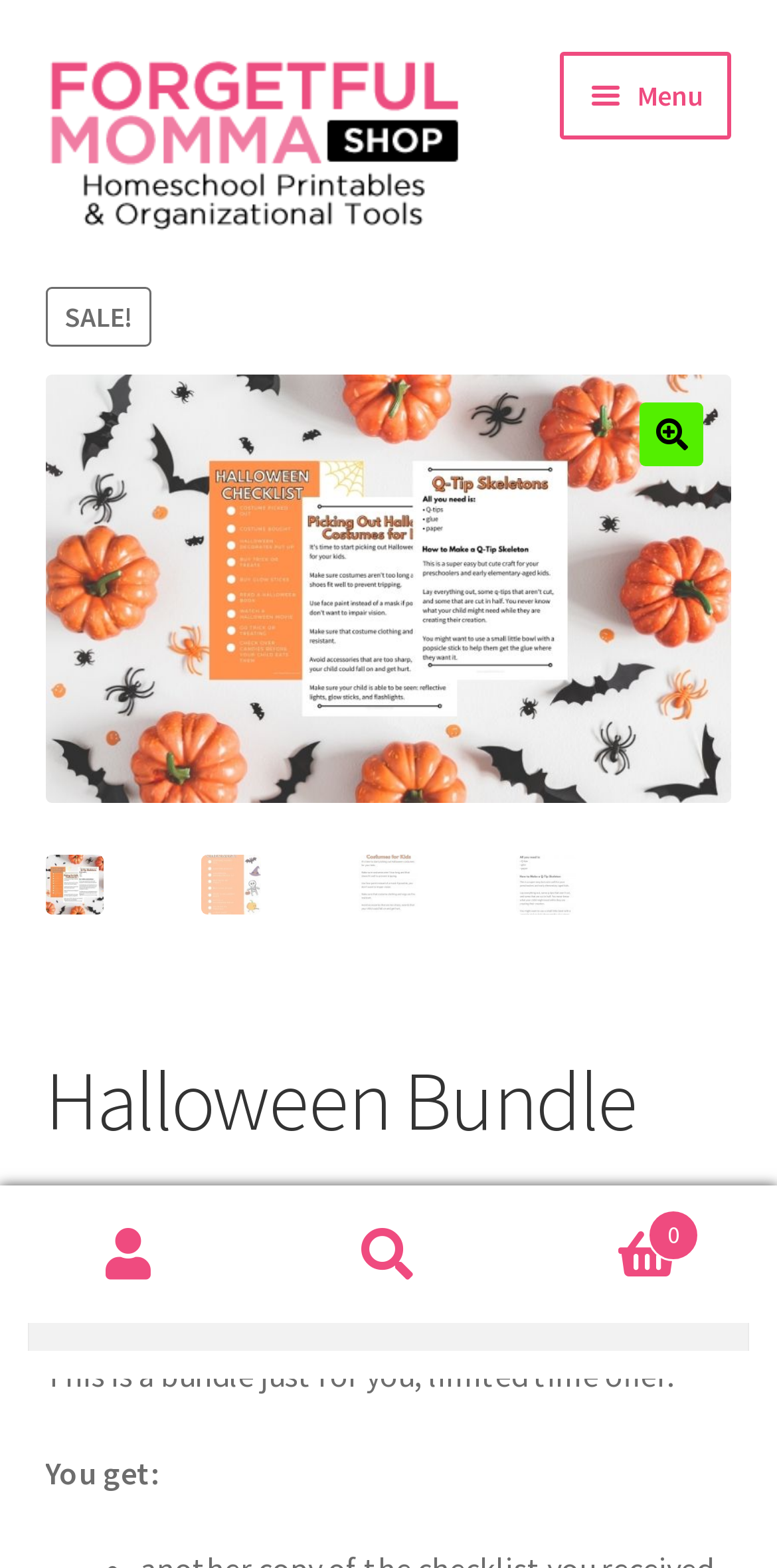Determine the bounding box for the UI element as described: "alt="Forgetful Momma Shop"". The coordinates should be represented as four float numbers between 0 and 1, formatted as [left, top, right, bottom].

[0.058, 0.033, 0.634, 0.149]